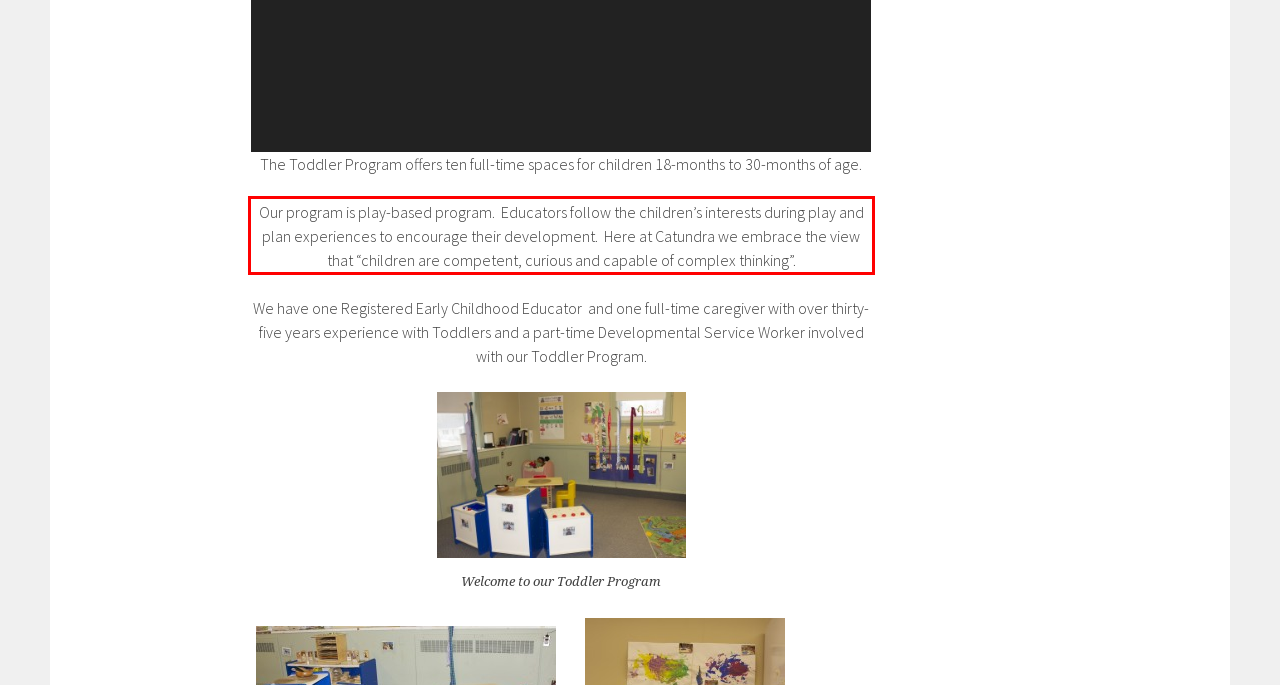Please perform OCR on the text content within the red bounding box that is highlighted in the provided webpage screenshot.

Our program is play-based program. Educators follow the children’s interests during play and plan experiences to encourage their development. Here at Catundra we embrace the view that “children are competent, curious and capable of complex thinking”.